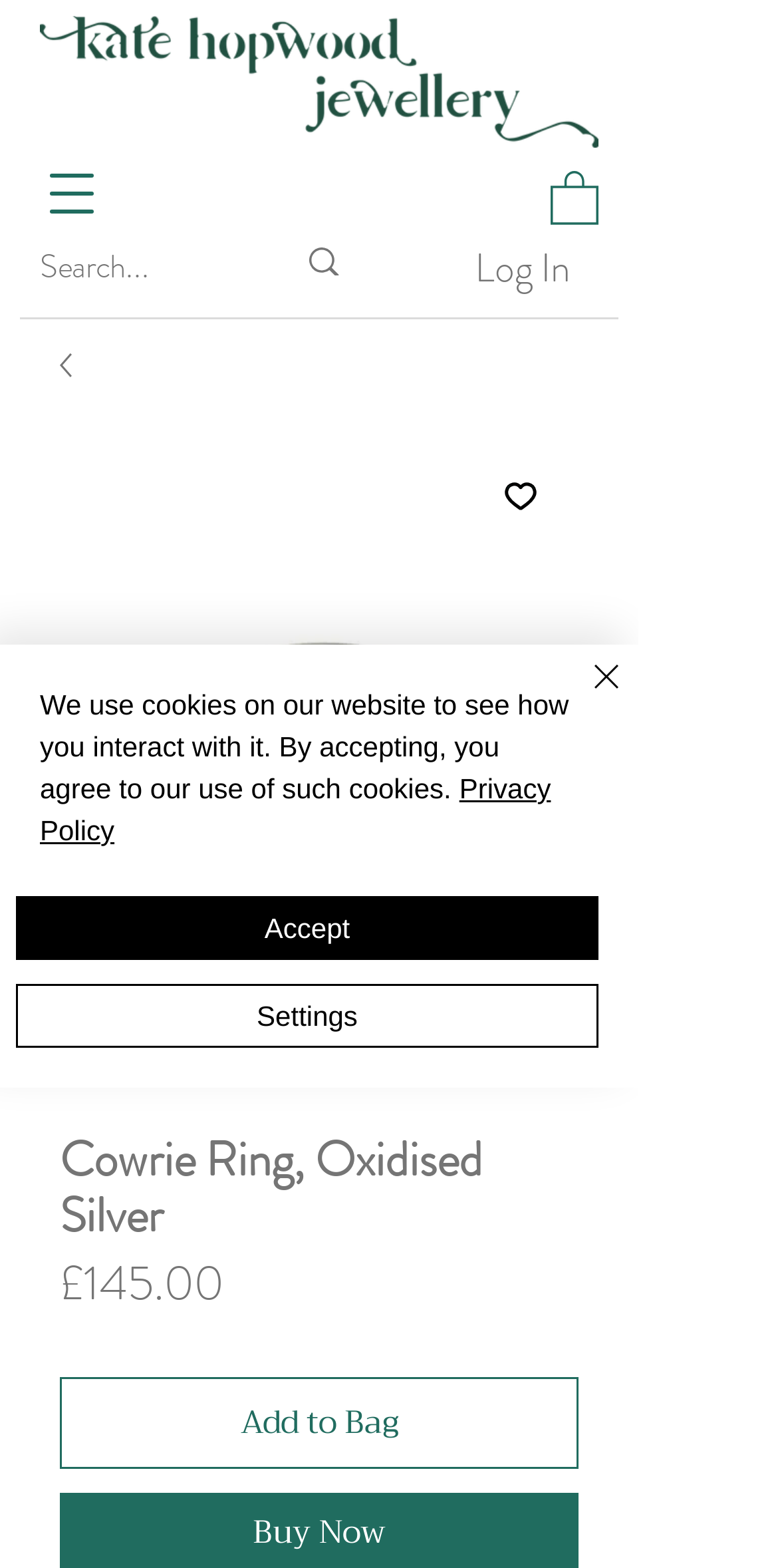Please identify the bounding box coordinates of the region to click in order to complete the task: "Add to Wishlist". The coordinates must be four float numbers between 0 and 1, specified as [left, top, right, bottom].

[0.615, 0.288, 0.723, 0.342]